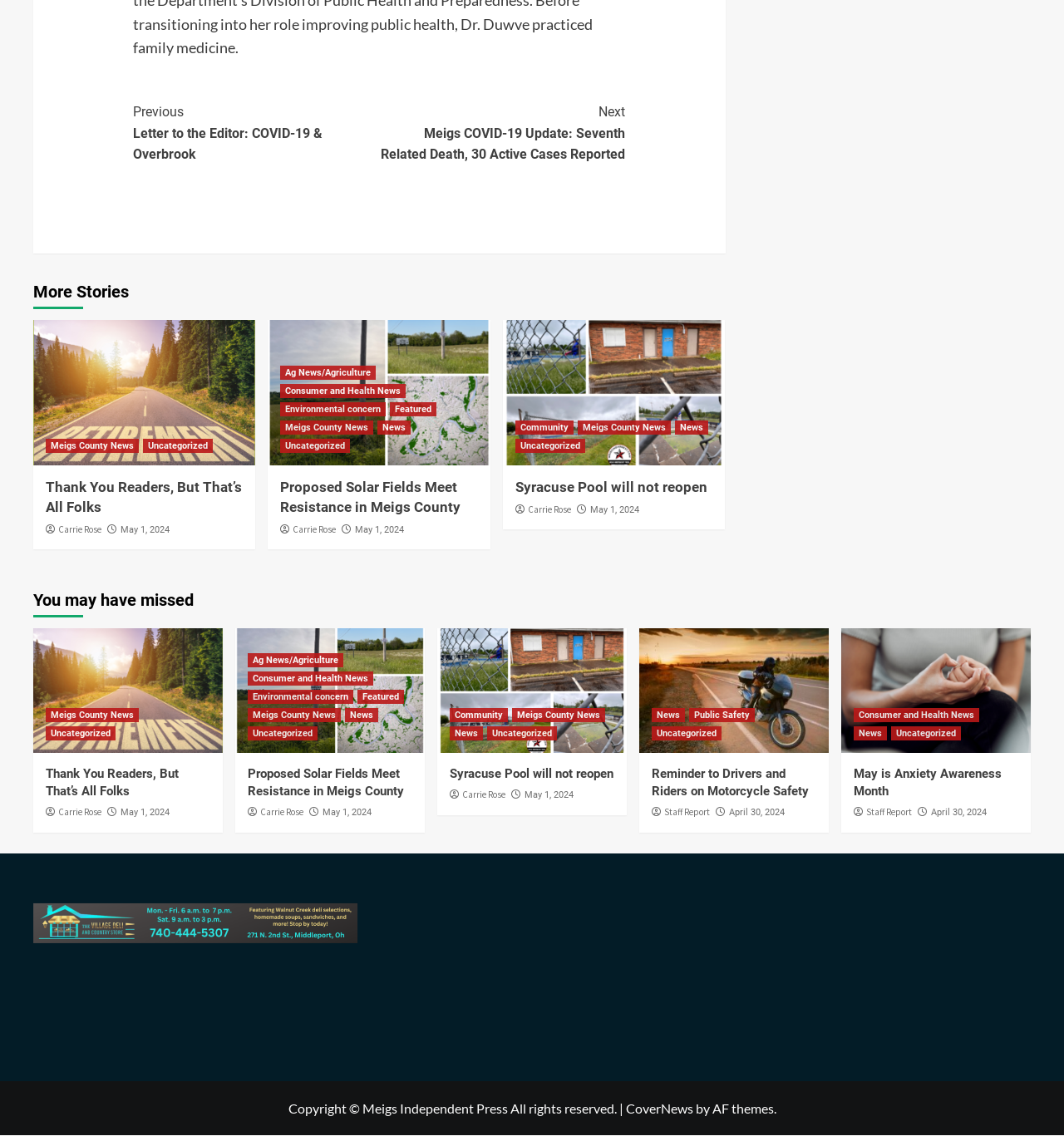Based on the provided description, "April 30, 2024", find the bounding box of the corresponding UI element in the screenshot.

[0.875, 0.711, 0.927, 0.72]